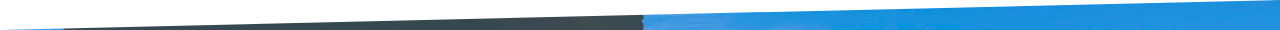Paint a vivid picture with your description of the image.

The image features a dynamic blue banner, likely representing the theme of water or aeronautics, suitable for the context of water aerodrome information. Overlaying shades of blue create a gradient effect, transitioning from a darker hue to a lighter one, evoking a sense of movement and fluidity that complements the subject matter. This visual element aligns with the adjacent content announcing the Vanderhoof Water Aerodrome, located on the Nechako River. The image serves to enhance the informative nature of the webpage, drawing visitors' attention to recreational opportunities and connectivity within the community of Vanderhoof.